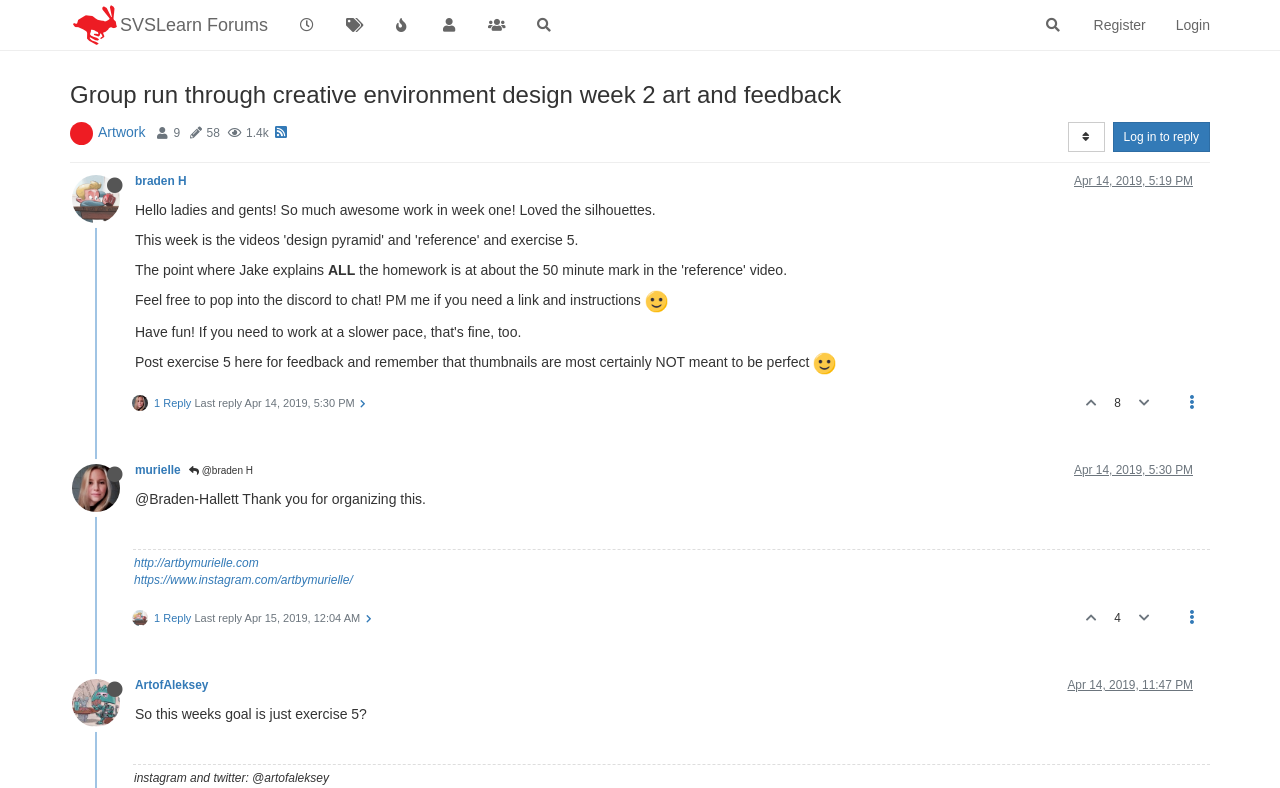Identify the bounding box of the UI component described as: "alt="braden H" title="braden H"".

[0.056, 0.241, 0.105, 0.261]